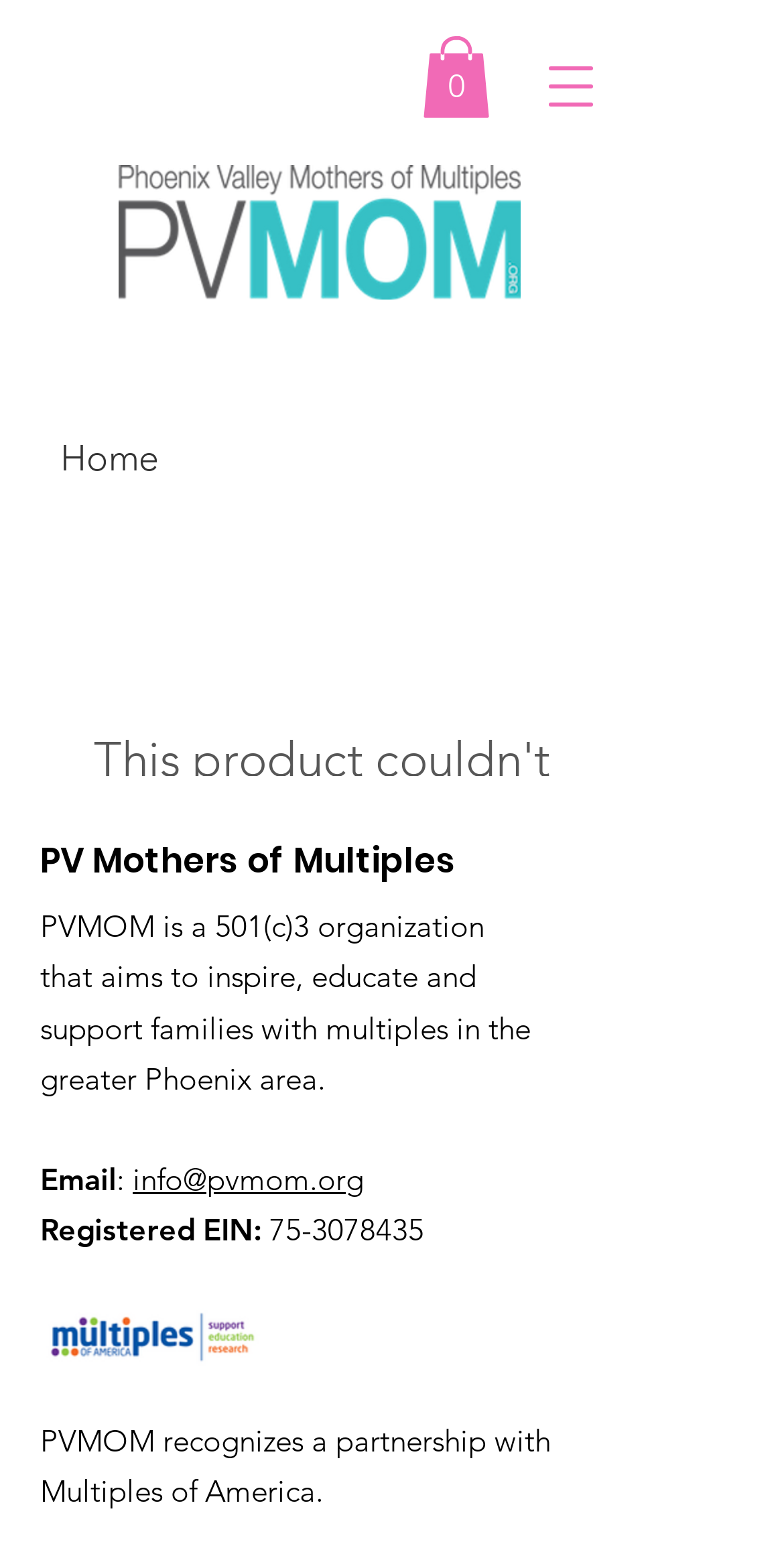Given the content of the image, can you provide a detailed answer to the question?
What is the partnership recognized by the organization?

I found the answer by looking at the StaticText element with the text 'PVMOM recognizes a partnership with Multiples of America.' which is located at the bottom of the main section of the webpage.